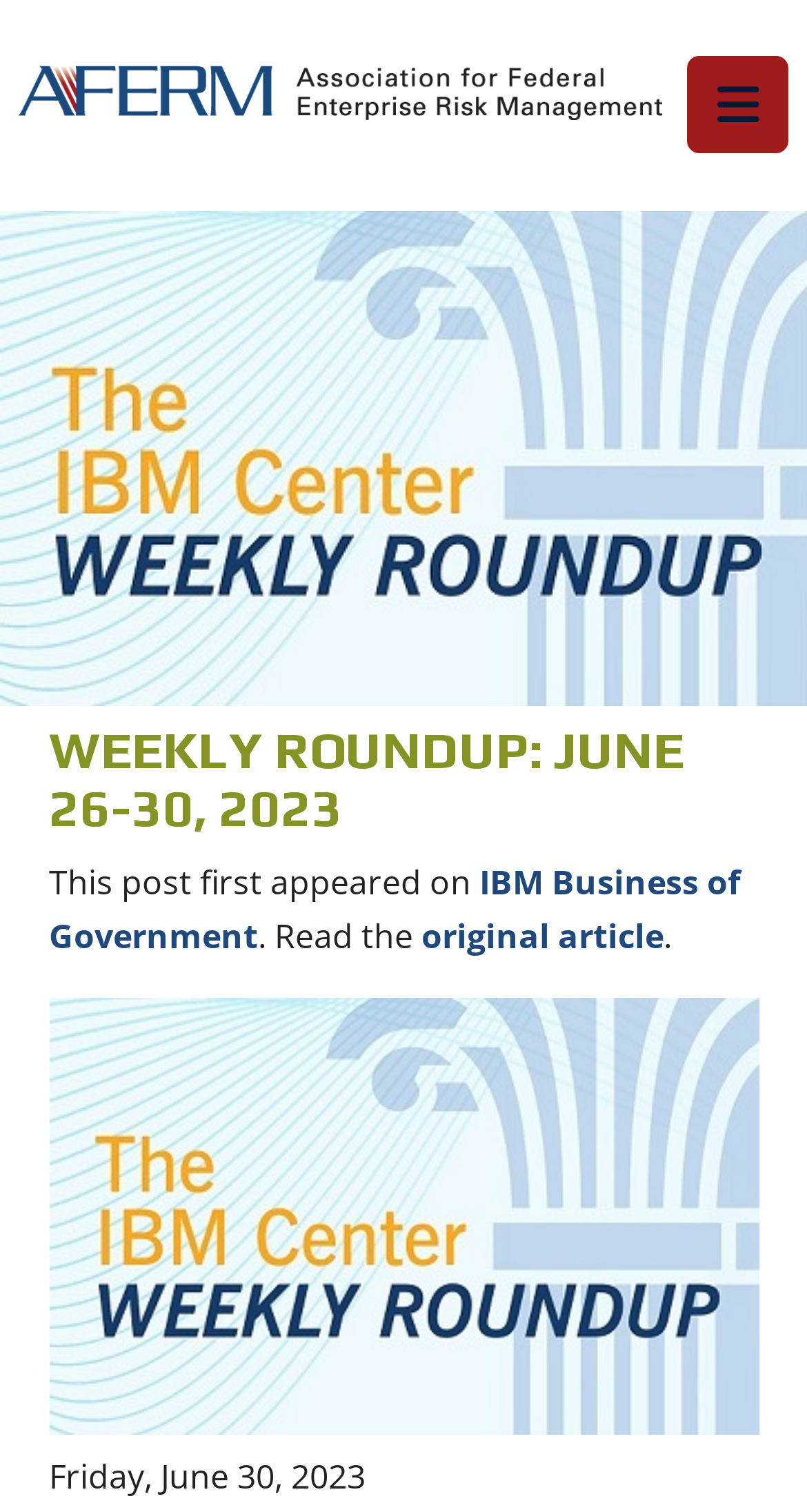Where did the post first appear?
Answer the question with a detailed explanation, including all necessary information.

I found the answer by looking at the link element with the text 'IBM Business of Government' which is located next to the text 'This post first appeared on'.